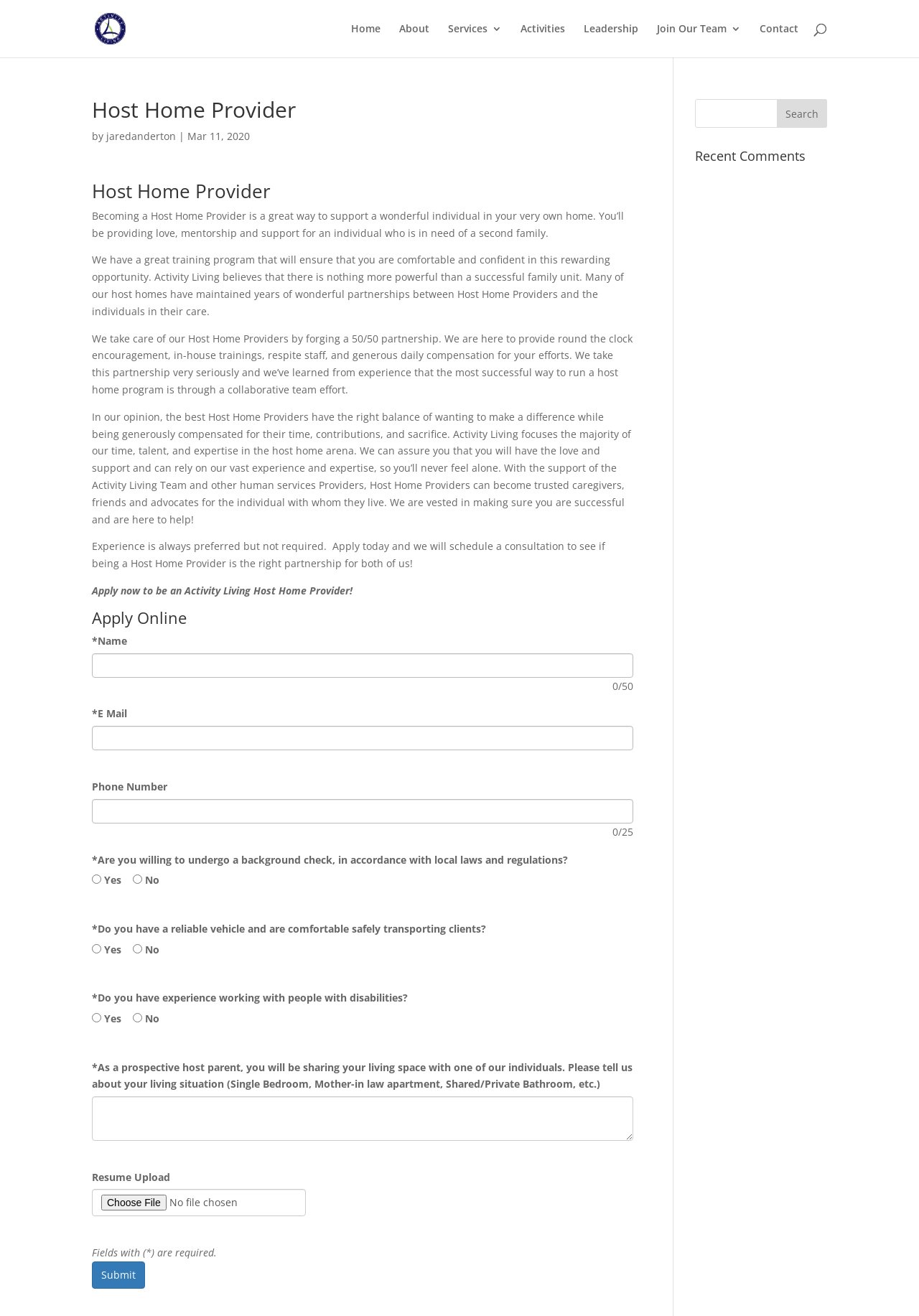Analyze the image and deliver a detailed answer to the question: How does Activity Living support Host Home Providers?

Activity Living supports Host Home Providers through a 50/50 partnership, which includes round-the-clock encouragement, in-house trainings, respite staff, and generous daily compensation for their efforts.